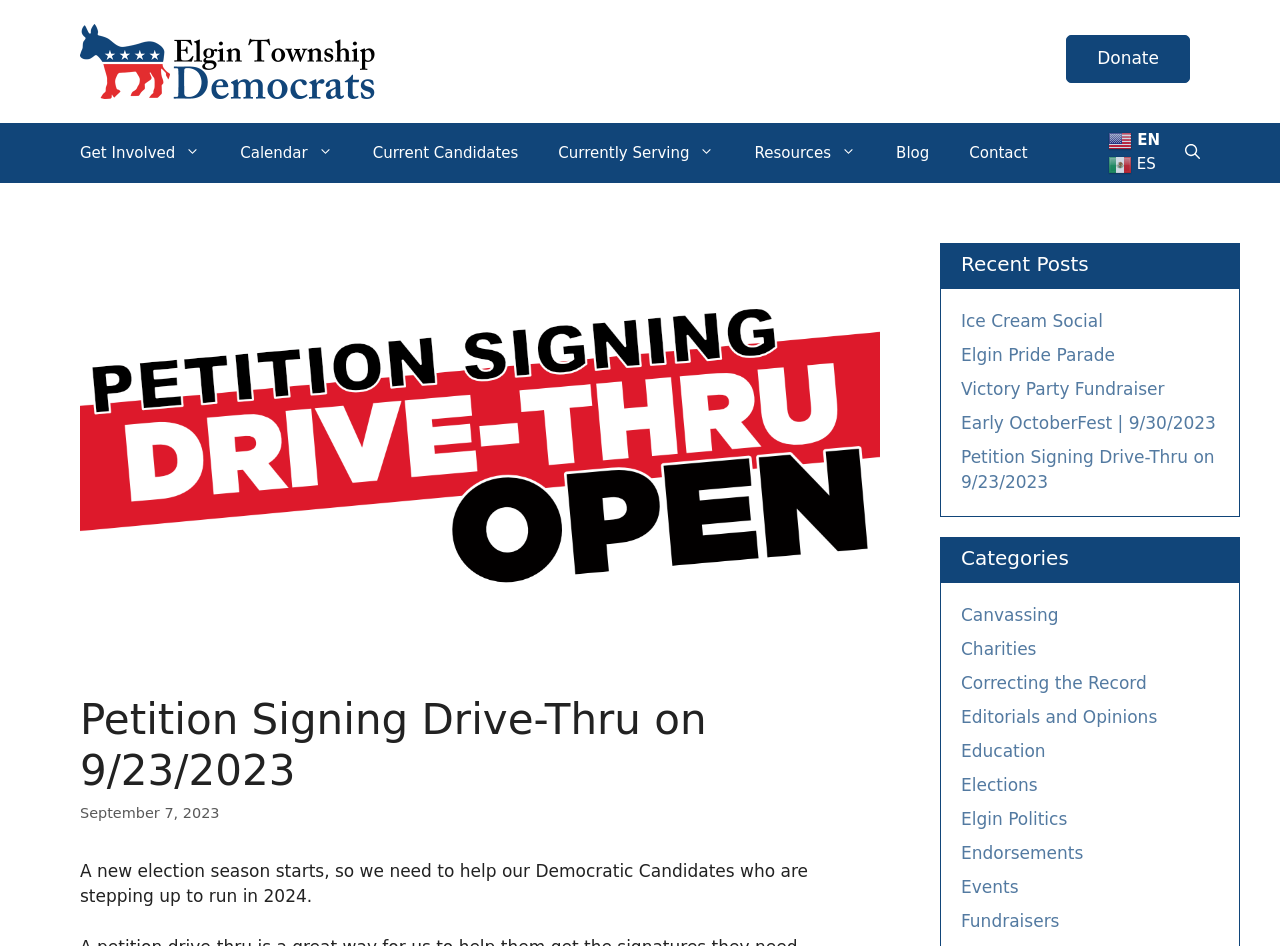Pinpoint the bounding box coordinates for the area that should be clicked to perform the following instruction: "Read Recent Posts".

[0.735, 0.257, 0.968, 0.305]